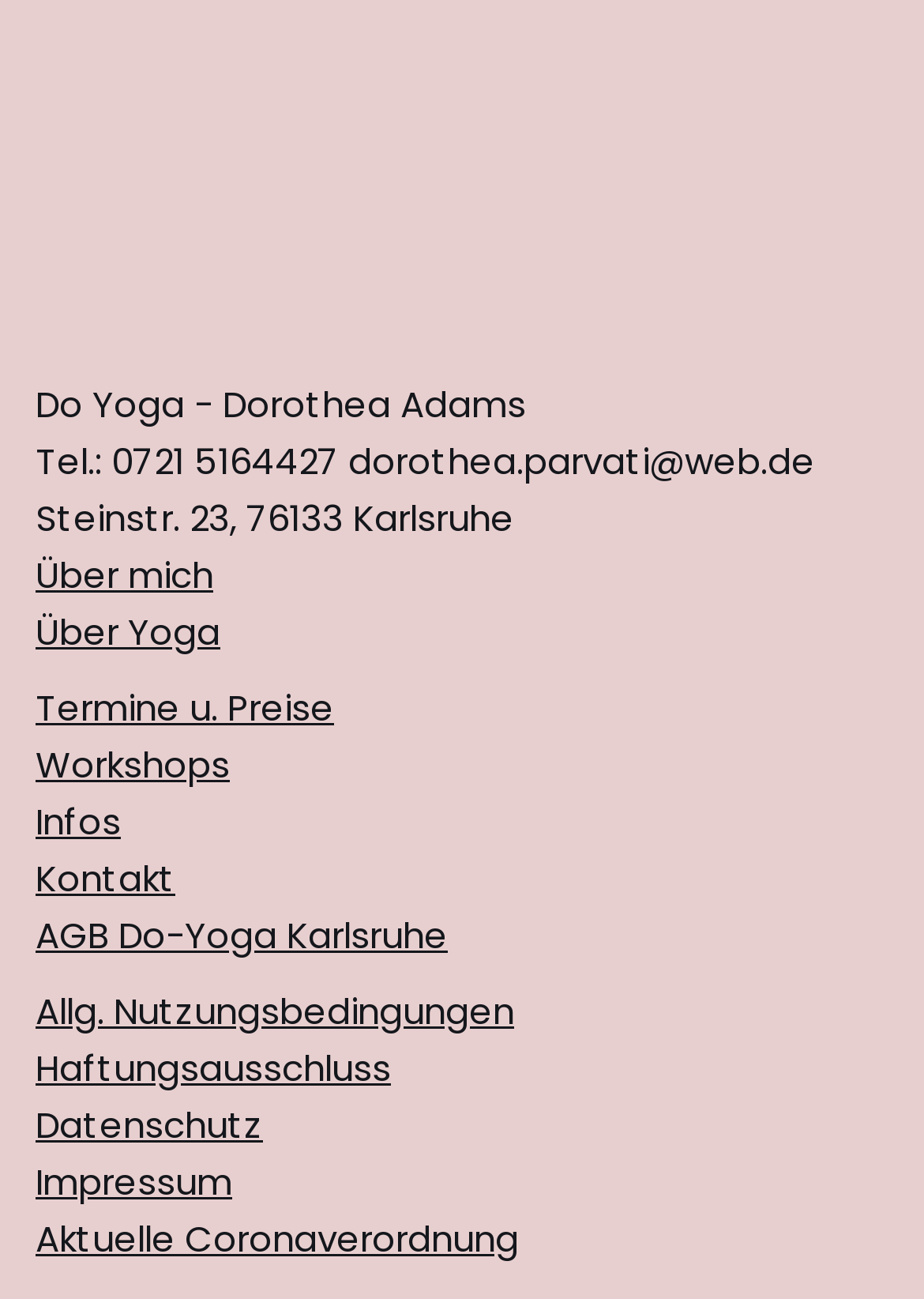Provide a brief response using a word or short phrase to this question:
What is the phone number of Do-Yoga?

0721 5164427